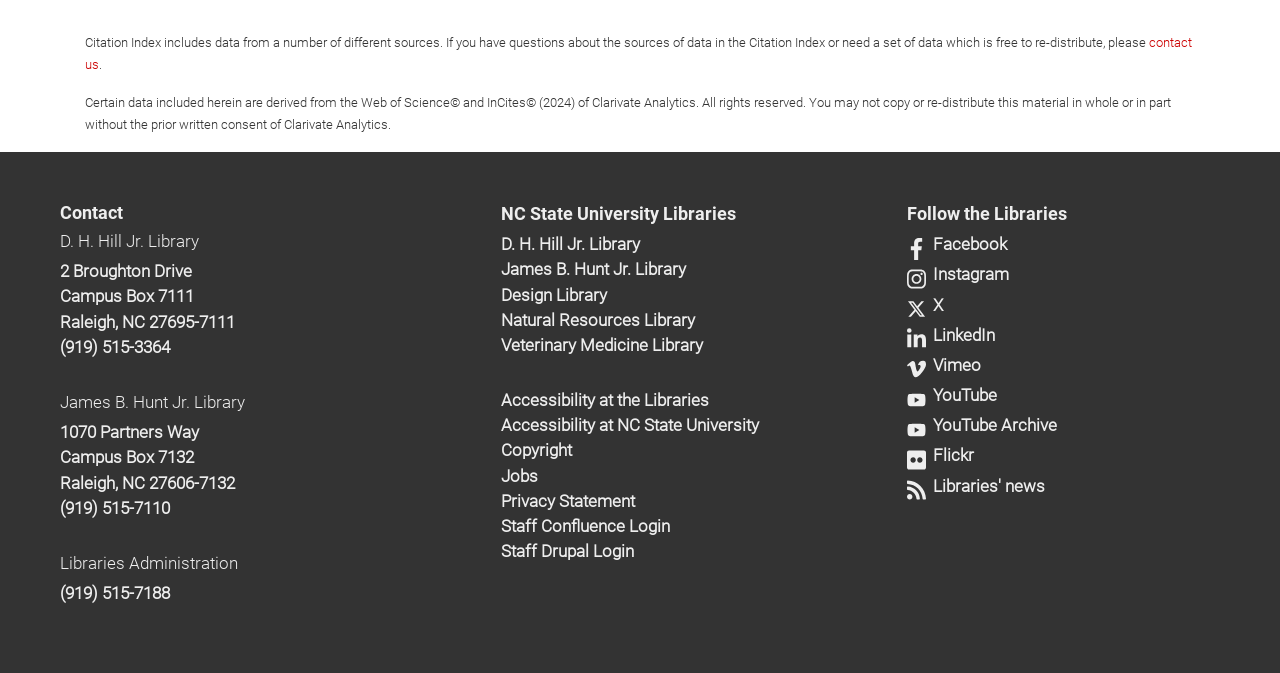Identify the bounding box coordinates for the region of the element that should be clicked to carry out the instruction: "call James B. Hunt Jr. Library". The bounding box coordinates should be four float numbers between 0 and 1, i.e., [left, top, right, bottom].

[0.047, 0.74, 0.133, 0.769]